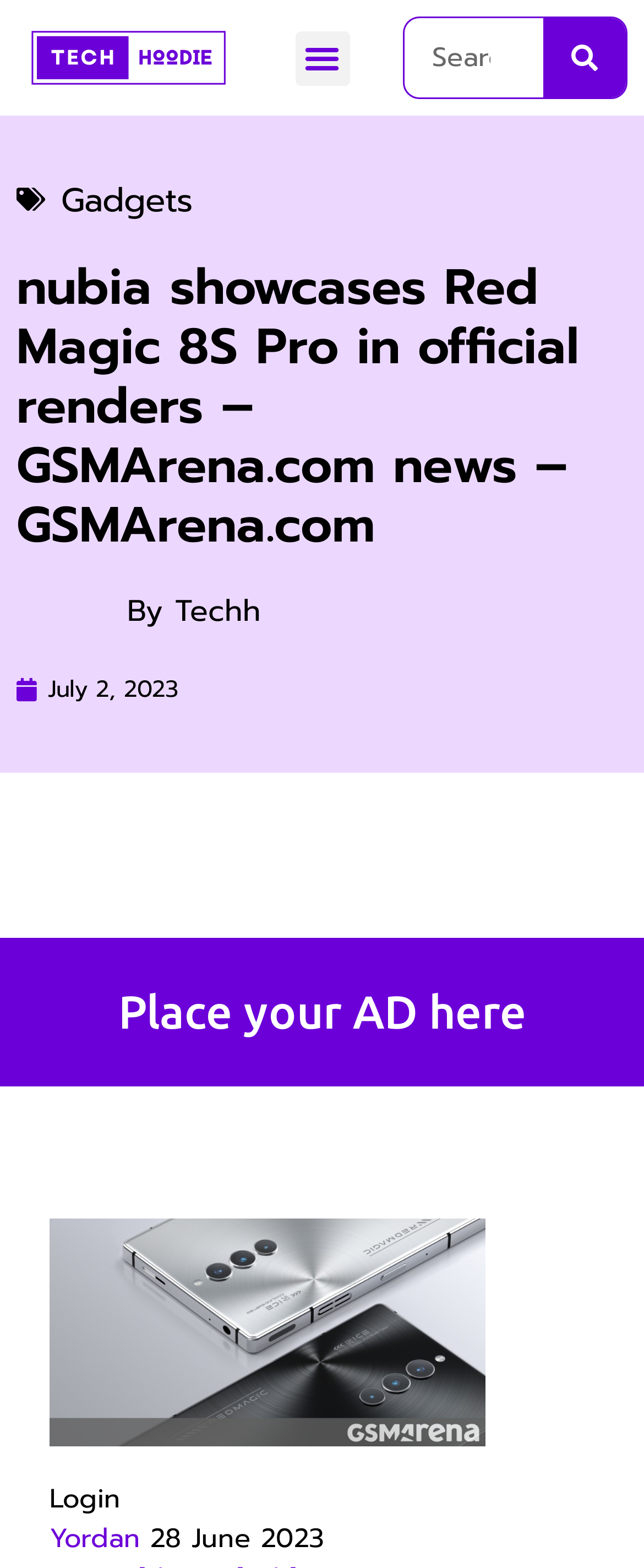Extract the main headline from the webpage and generate its text.

nubia showcases Red Magic 8S Pro in official renders – GSMArena.com news – GSMArena.com